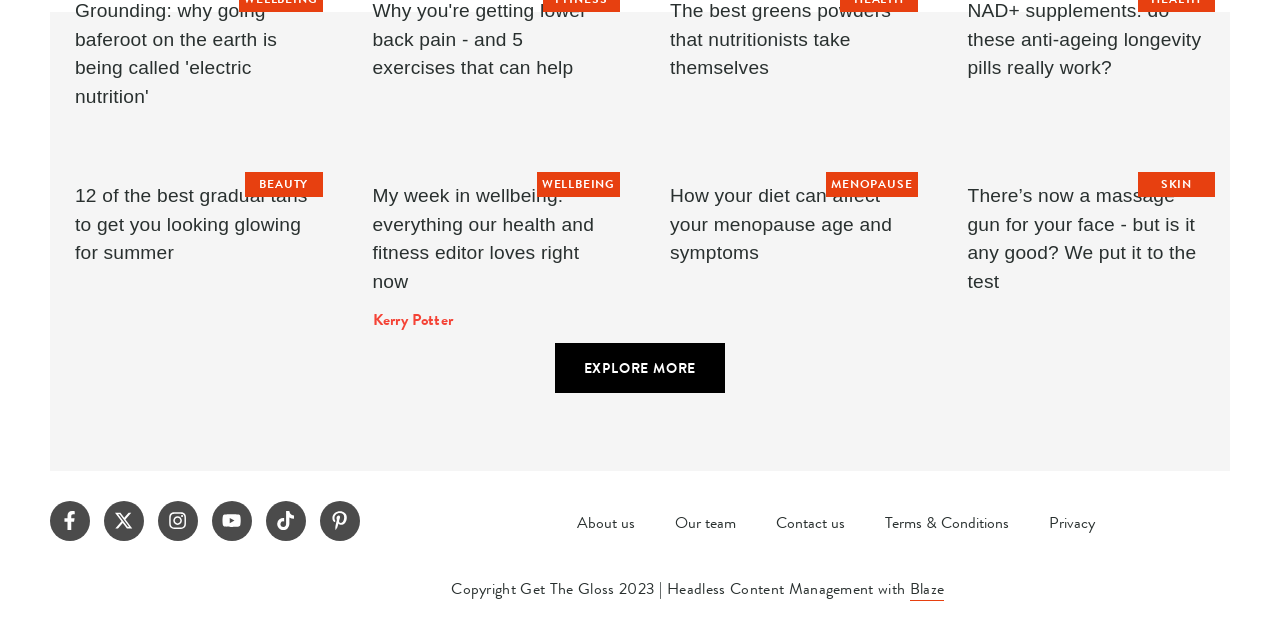What is the name of the content management system used by Get The Gloss?
Respond to the question with a single word or phrase according to the image.

Blaze